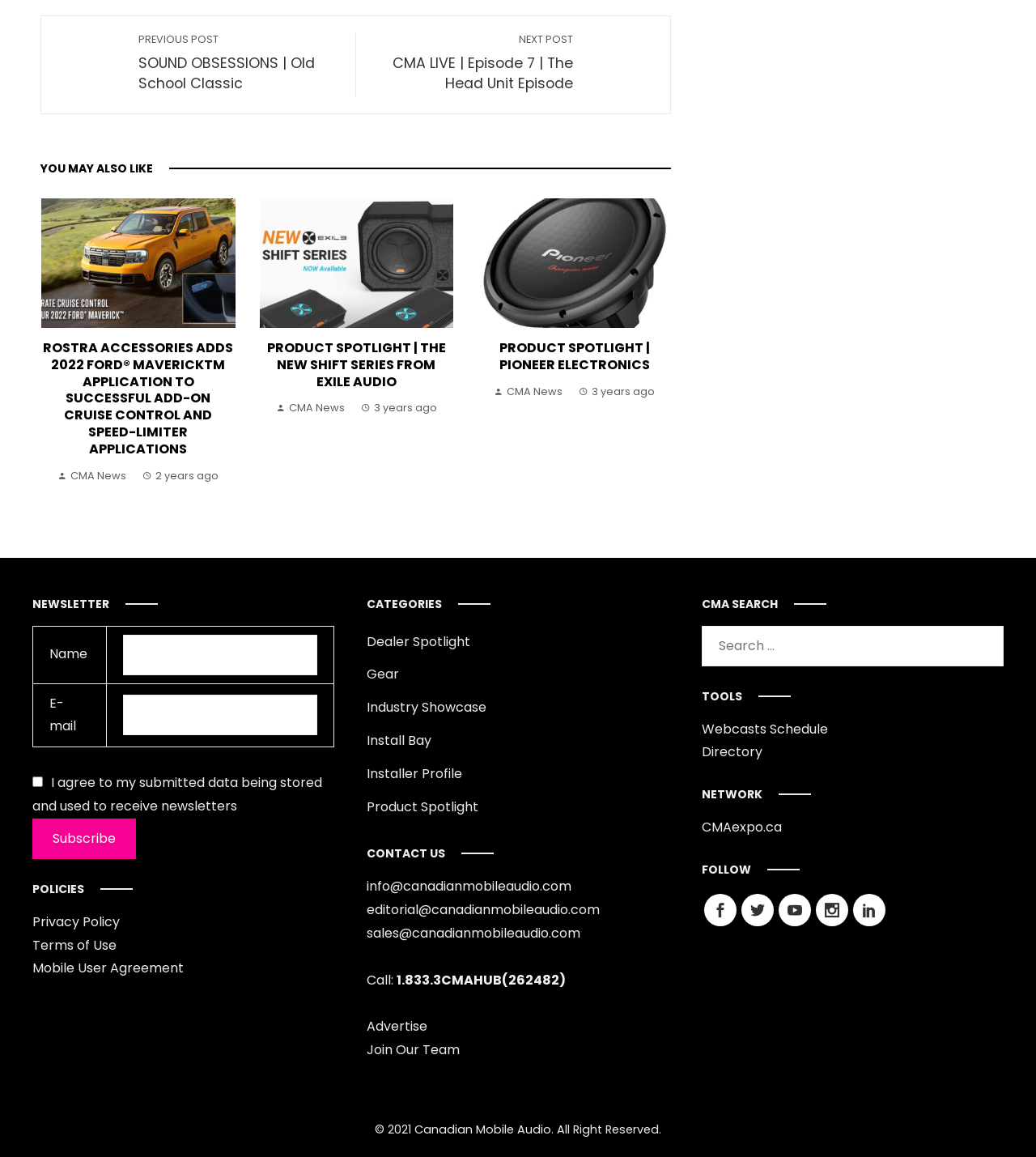Please provide a comprehensive answer to the question below using the information from the image: What is the purpose of the search bar?

The search bar is located in the 'CMA SEARCH' section and has a placeholder text 'Search for:', suggesting that it is intended for users to search the website for specific content.